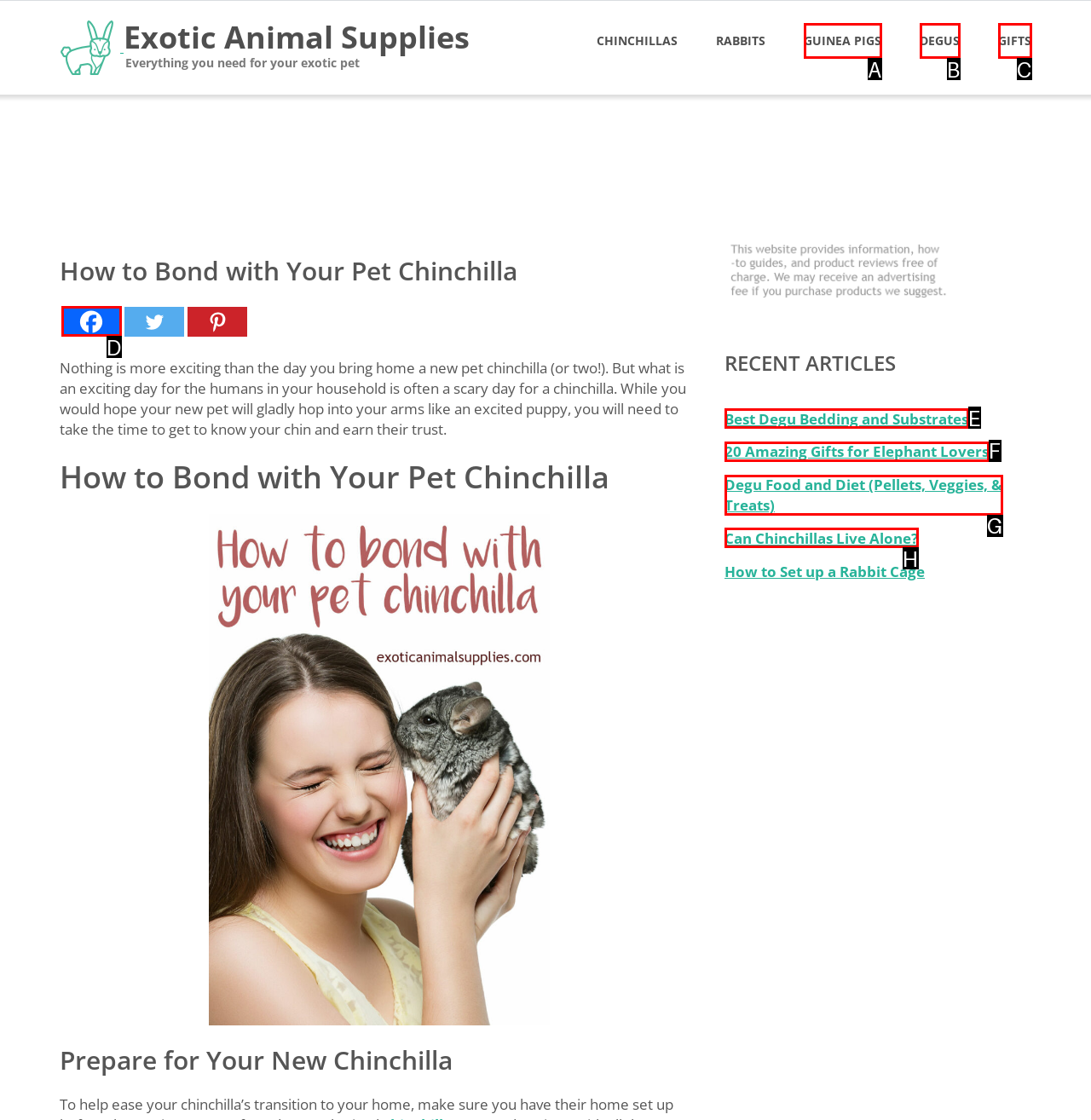Identify the bounding box that corresponds to: Best Degu Bedding and Substrates
Respond with the letter of the correct option from the provided choices.

E